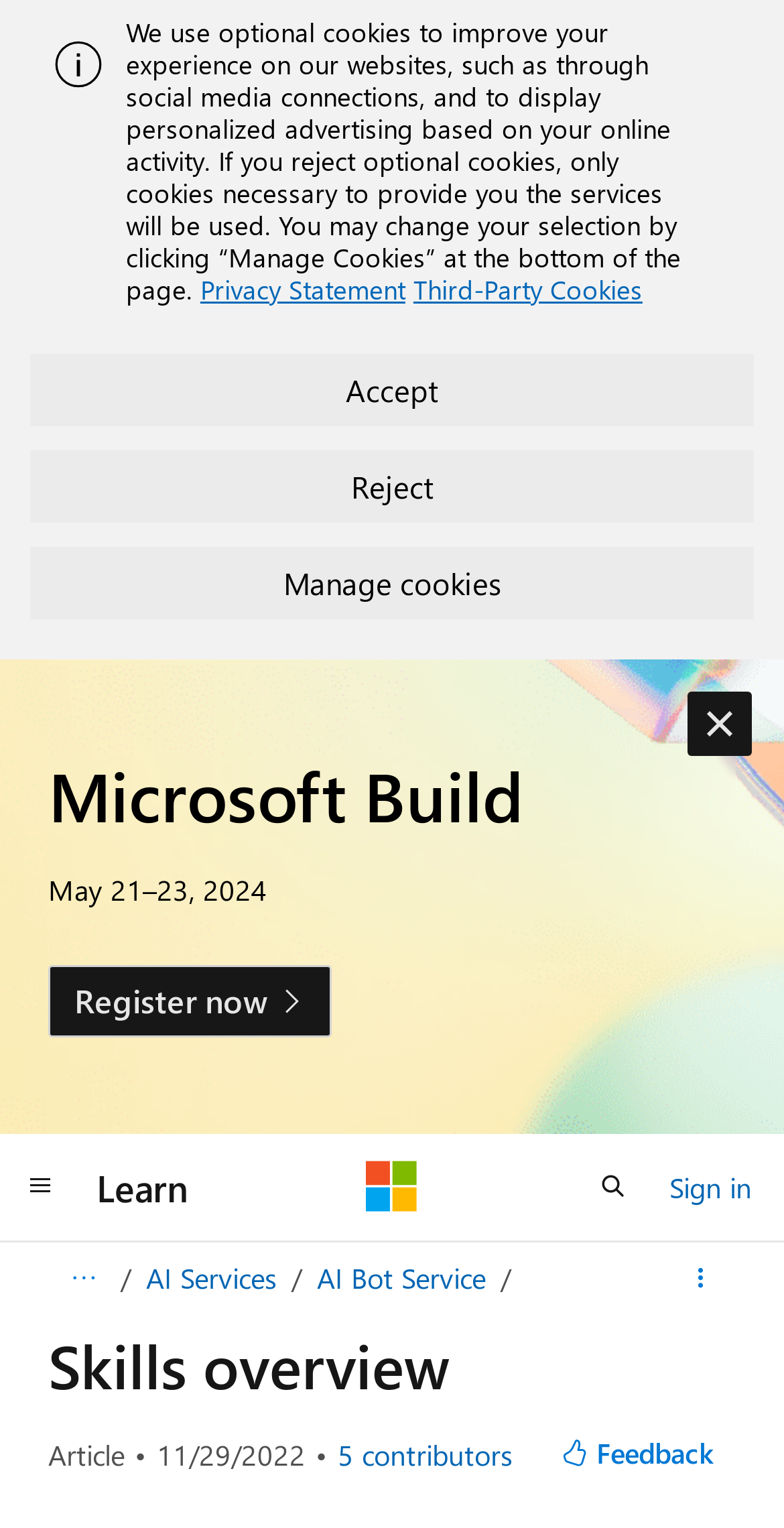Please find the bounding box for the UI component described as follows: "aria-label="Global navigation" title="Global navigation"".

[0.0, 0.753, 0.103, 0.8]